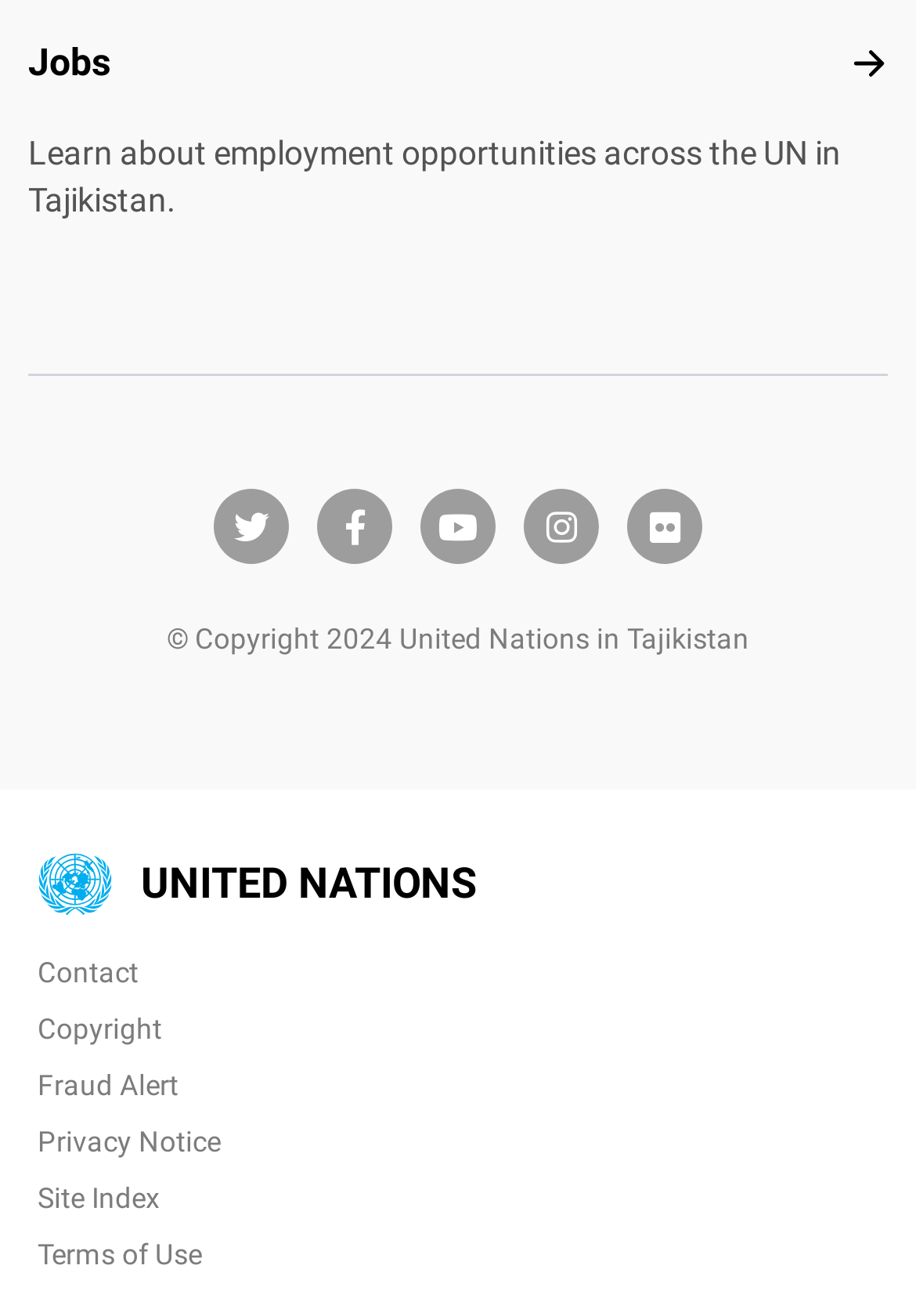Identify the bounding box coordinates of the region that should be clicked to execute the following instruction: "Go to Contact page".

[0.041, 0.728, 0.151, 0.753]